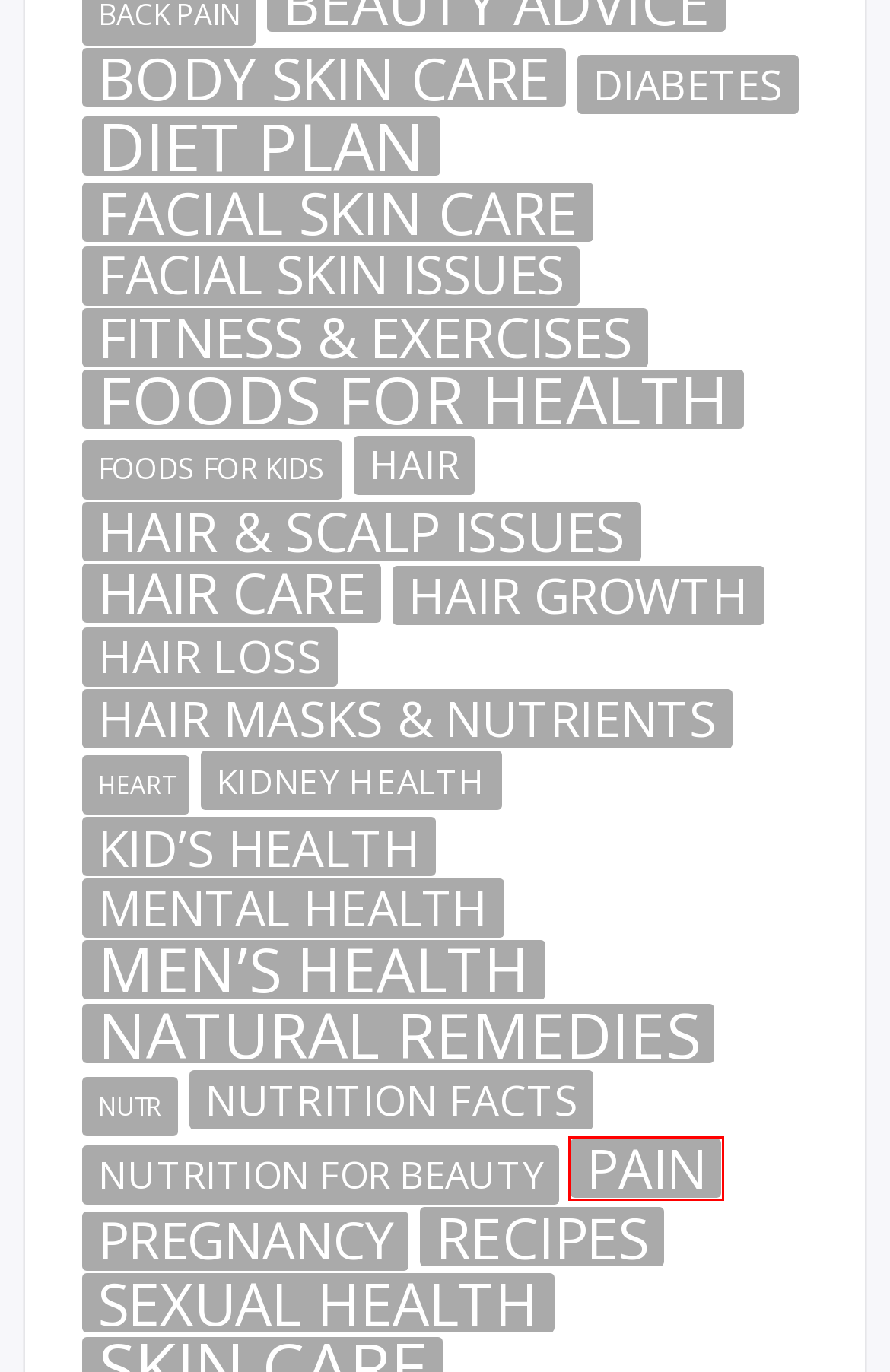Analyze the screenshot of a webpage with a red bounding box and select the webpage description that most accurately describes the new page resulting from clicking the element inside the red box. Here are the candidates:
A. pain
B. Hair & Scalp Issues
C. Fitness & Exercises
D. Facial Skin Issues
E. Nutrition Facts
F. Sexual Health
G. Kidney Health
H. hair

A